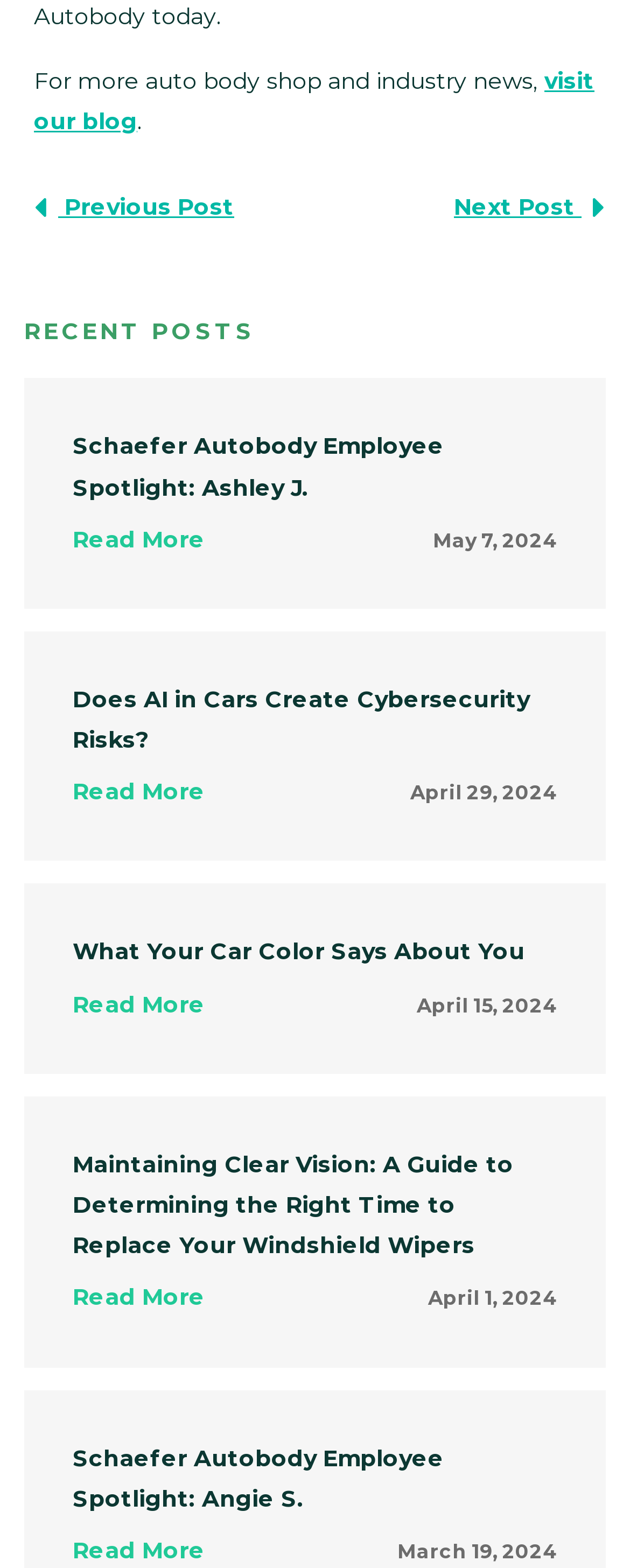Using the information in the image, could you please answer the following question in detail:
What is the position of the 'Next Post' button?

I analyzed the bounding box coordinates of the 'Next Post' button and found that its y1 and y2 values are higher than those of other elements, indicating it is located at the bottom of the page. Its x1 and x2 values are also higher than those of other elements, indicating it is positioned on the right side of the page.